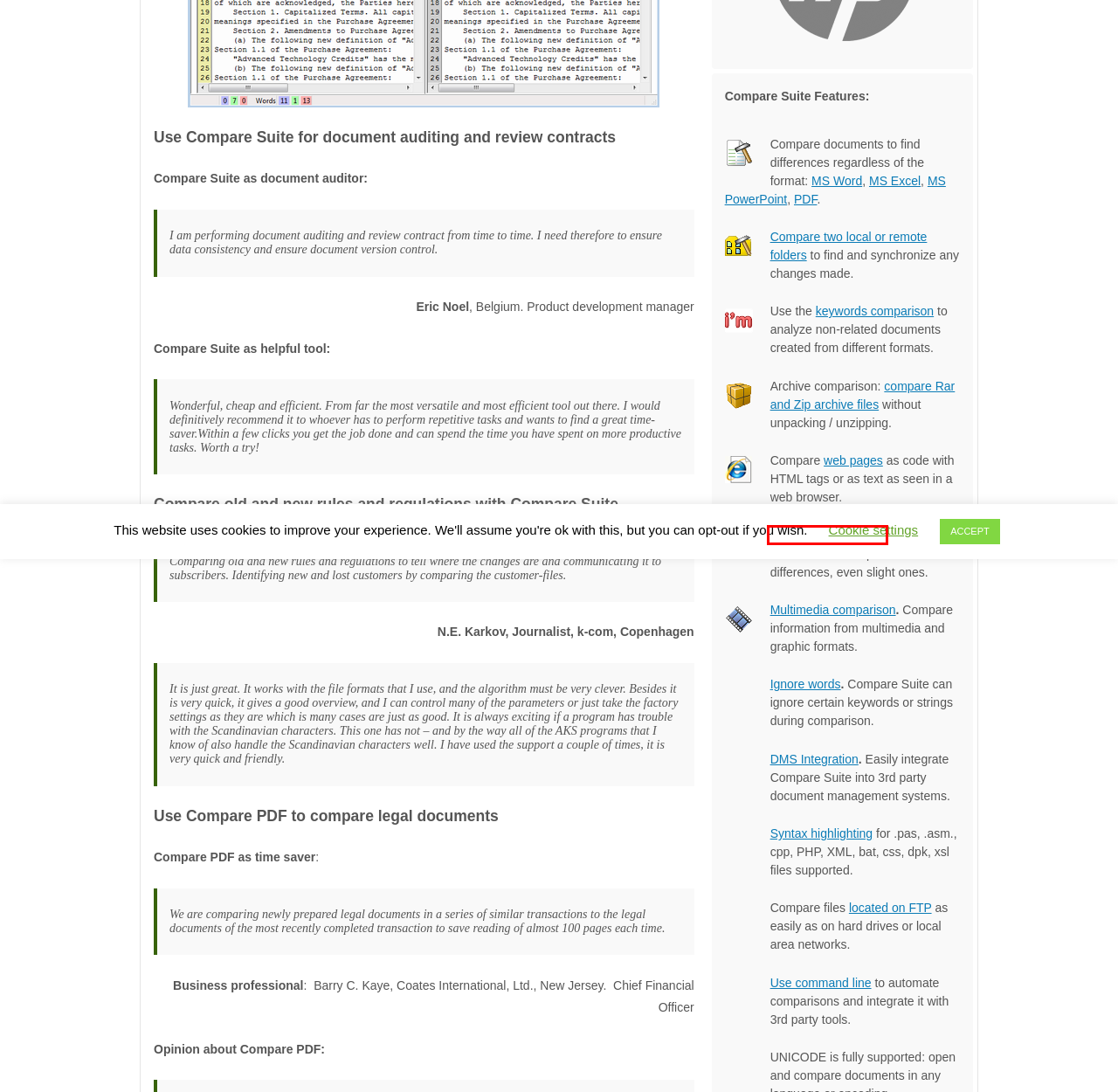You have a screenshot of a webpage with a red rectangle bounding box around an element. Identify the best matching webpage description for the new page that appears after clicking the element in the bounding box. The descriptions are:
A. Support | Compare Suite
B. Compare two documents by keywords
C. Buy Compare Suite Here | Compare Suite
D. Compare files, ignore certain lines
E. Folder comparison and synchronization
F. Compare pictures, music and video metadata
G. Compare PowerPoint presentations slide by slide
H. Compare .zip and .rar archives and files inside

F